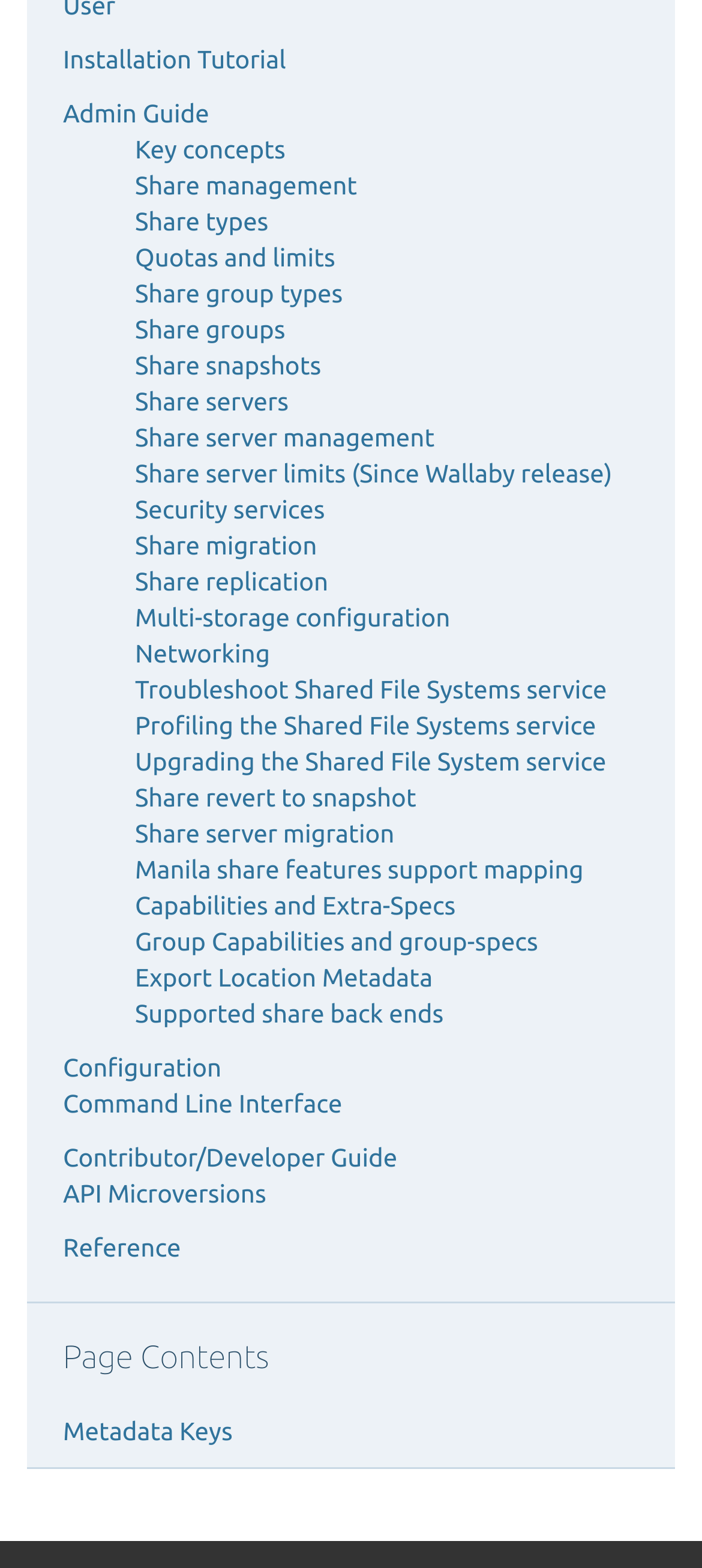What is the last link on this webpage?
Look at the image and respond with a one-word or short-phrase answer.

Metadata Keys